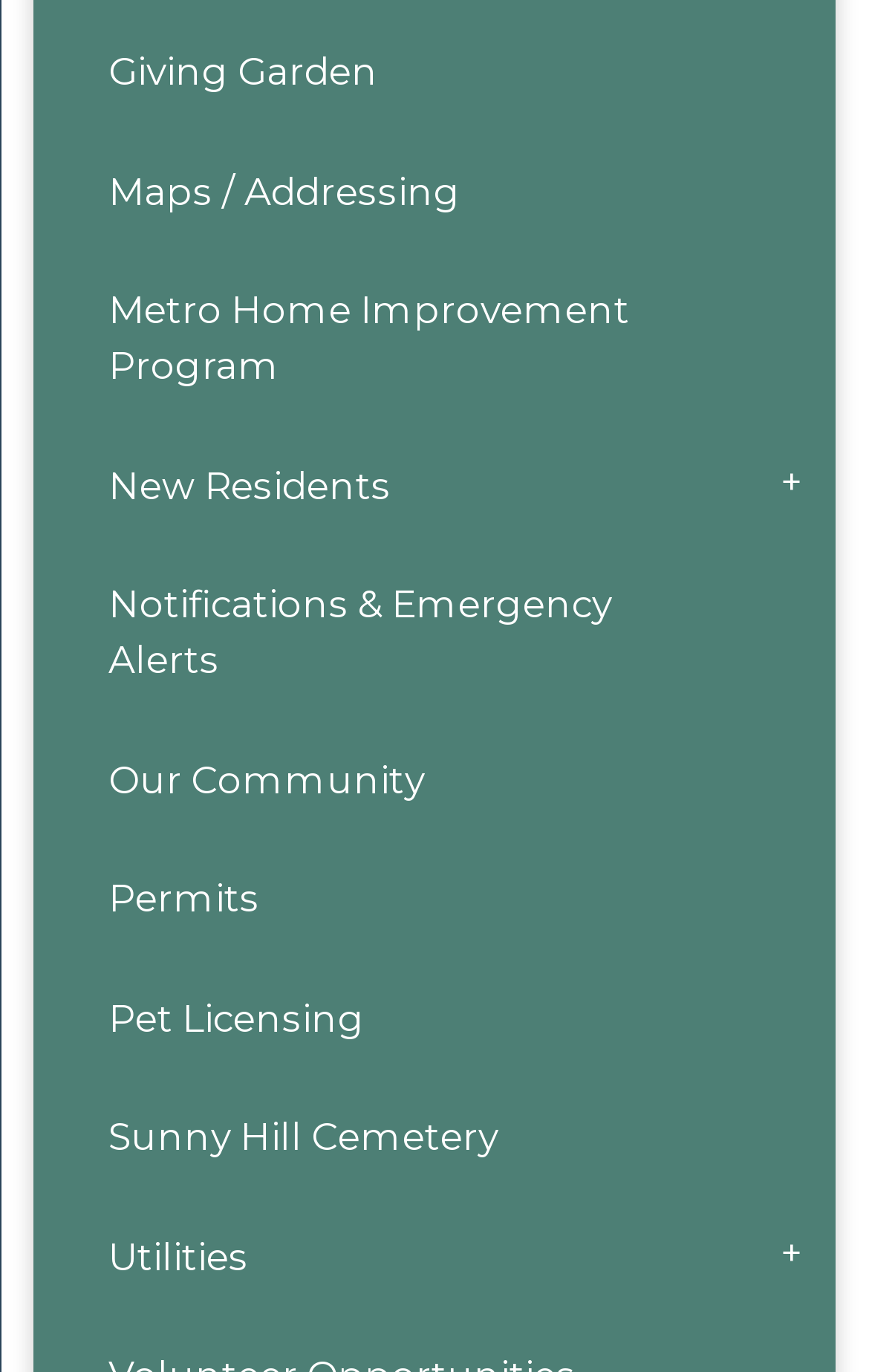Pinpoint the bounding box coordinates of the clickable area needed to execute the instruction: "explore Metro Home Improvement Program". The coordinates should be specified as four float numbers between 0 and 1, i.e., [left, top, right, bottom].

[0.039, 0.183, 0.961, 0.311]